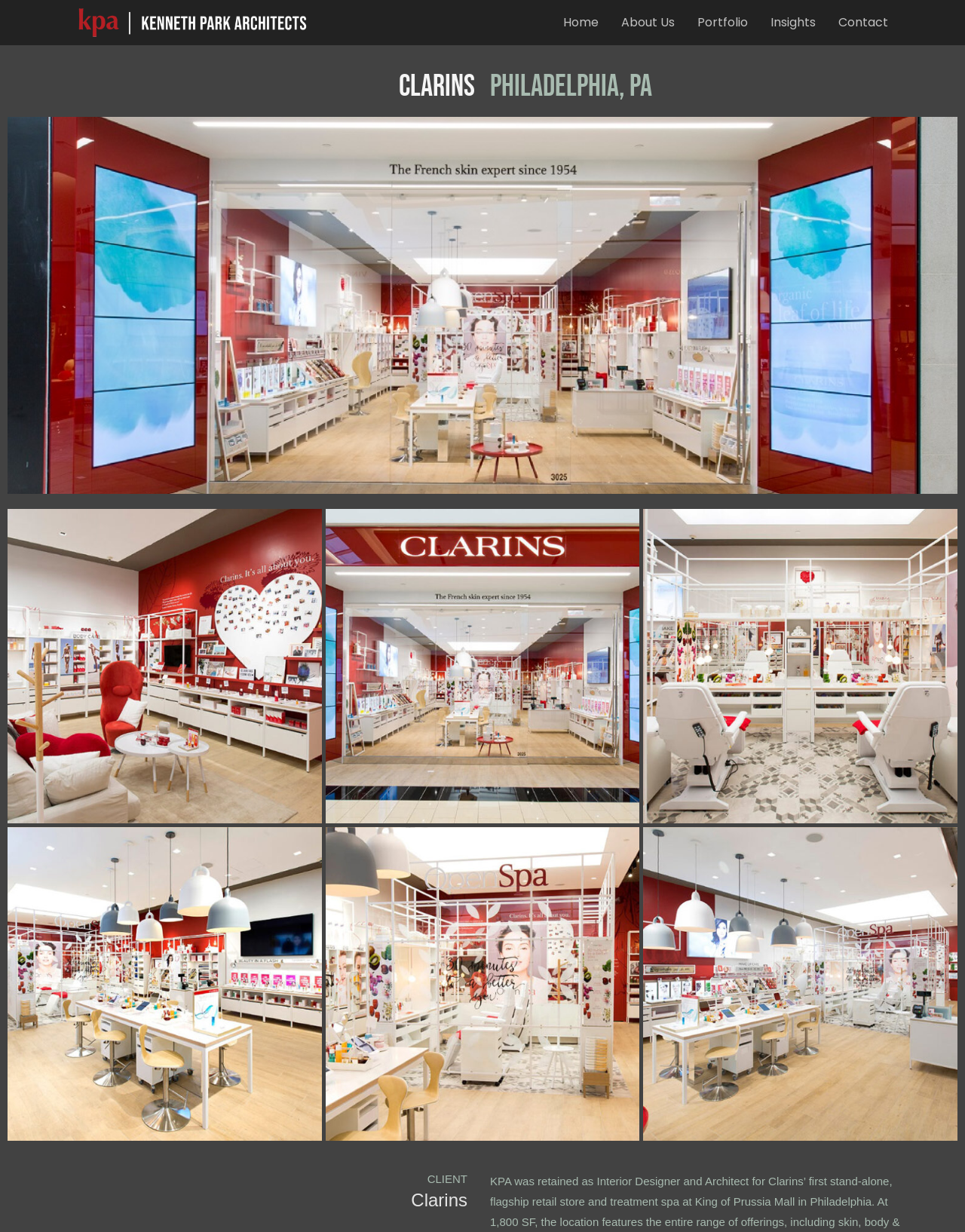How many links are in the top navigation menu?
Using the image, answer in one word or phrase.

5